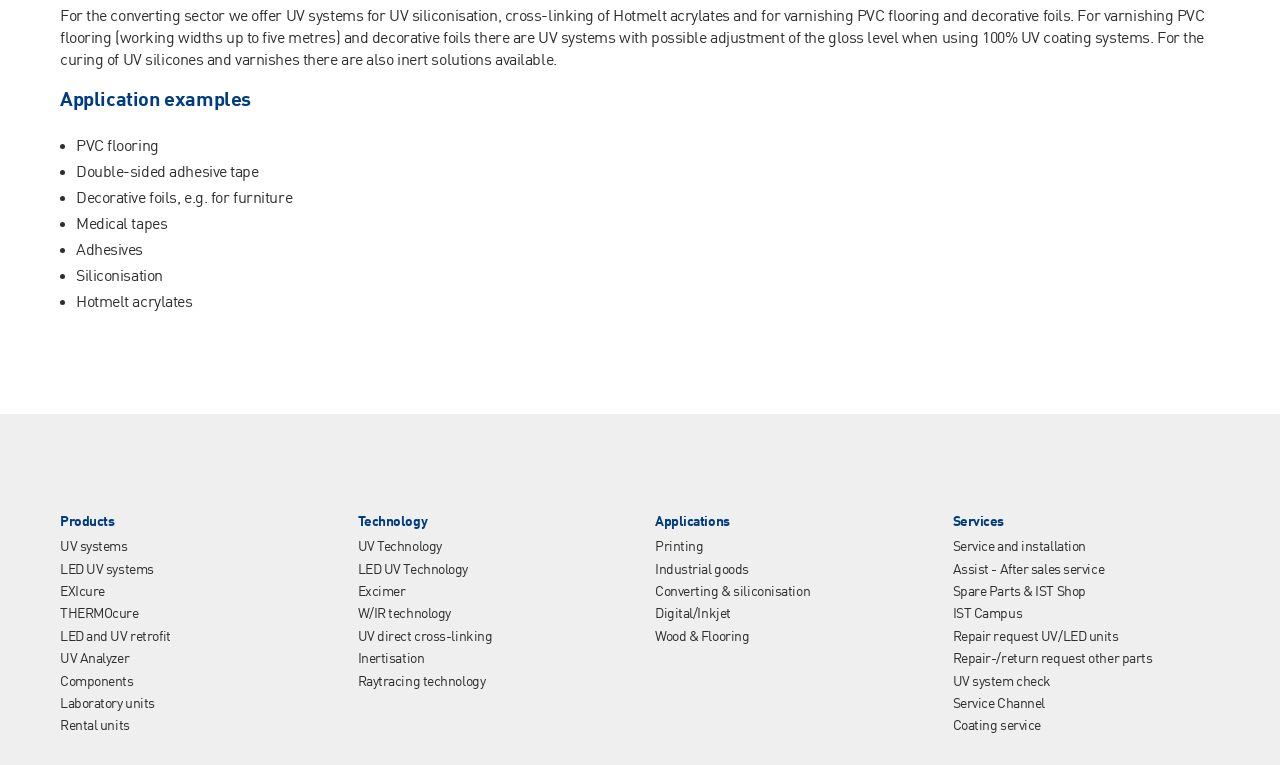Show the bounding box coordinates of the element that should be clicked to complete the task: "Click on the 'Technology' link".

[0.279, 0.673, 0.334, 0.691]